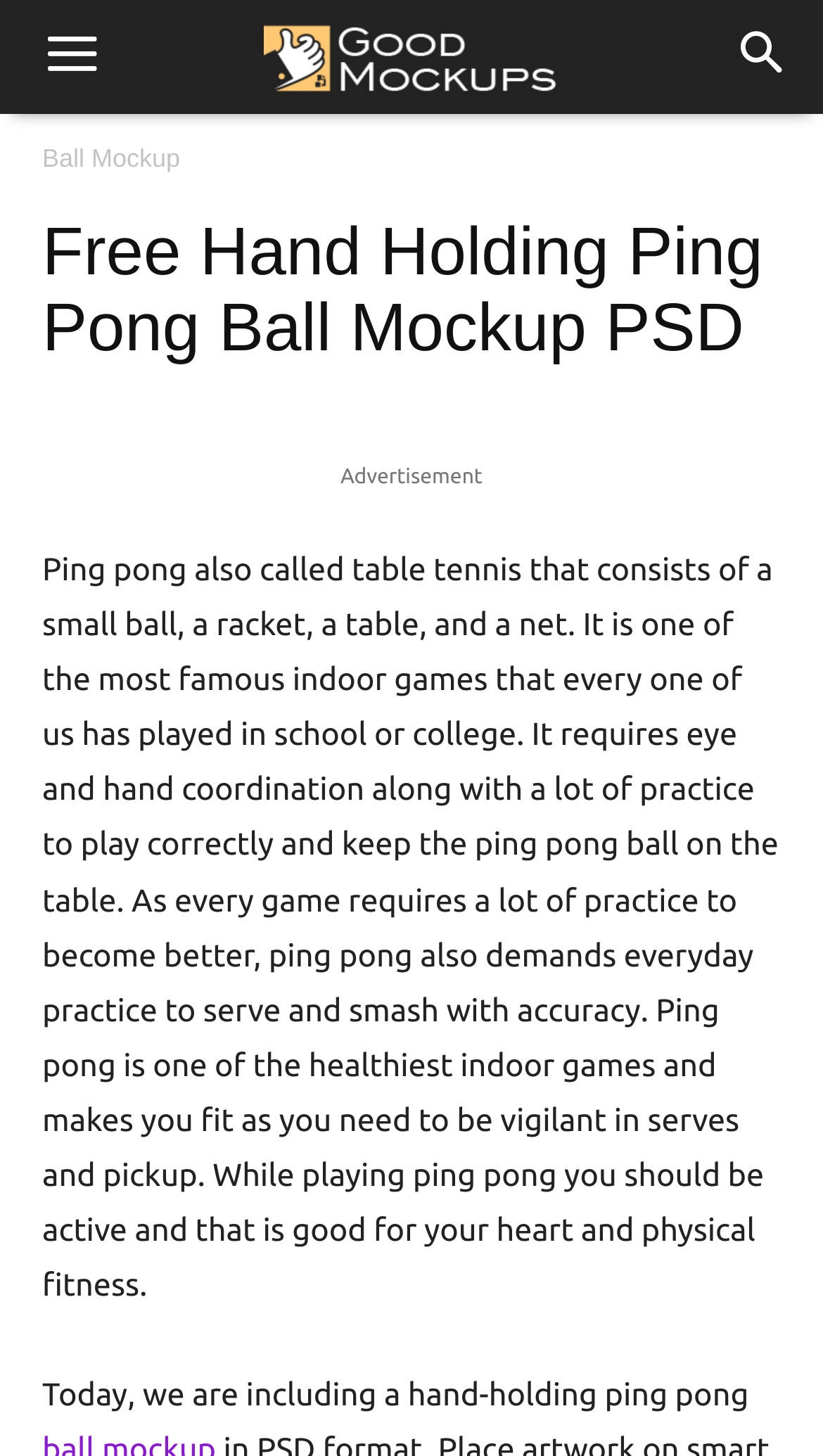What is the benefit of playing ping pong?
Using the details from the image, give an elaborate explanation to answer the question.

The text states that playing ping pong makes you fit as you need to be vigilant in serves and pickup, which is good for your heart and physical fitness.